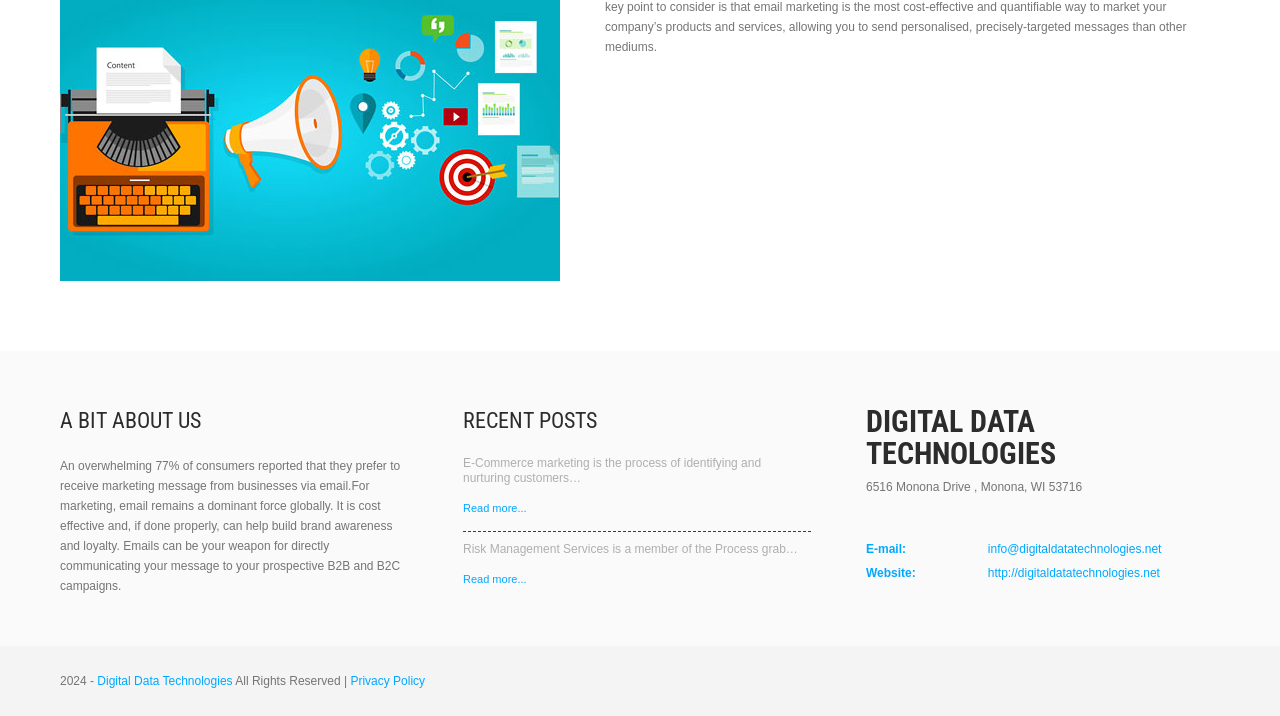Look at the image and write a detailed answer to the question: 
What year is the copyright of Digital Data Technologies?

The copyright year is mentioned at the bottom of the webpage, next to the text 'All Rights Reserved |'.